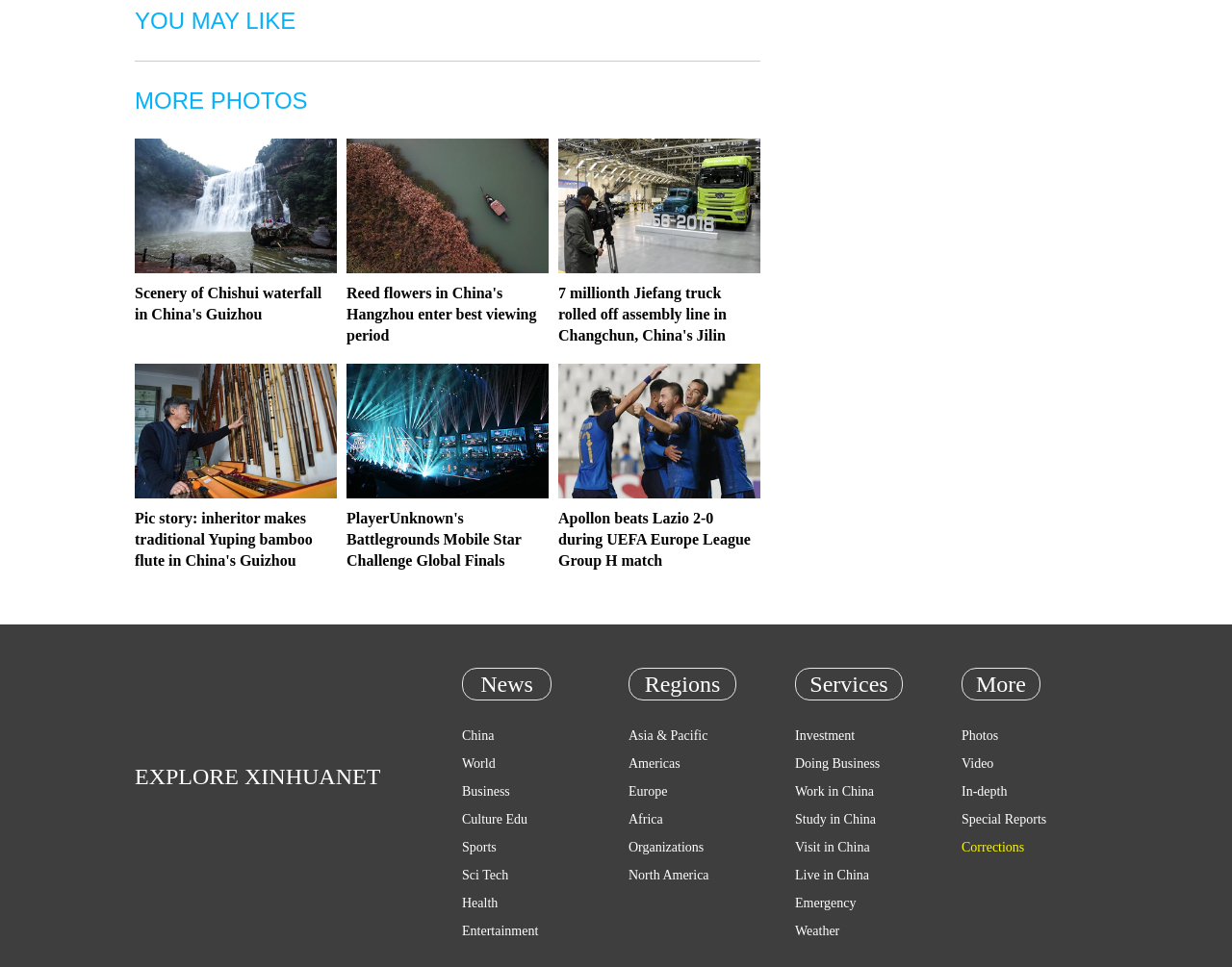Please specify the bounding box coordinates of the area that should be clicked to accomplish the following instruction: "View more photos". The coordinates should consist of four float numbers between 0 and 1, i.e., [left, top, right, bottom].

[0.109, 0.091, 0.25, 0.117]